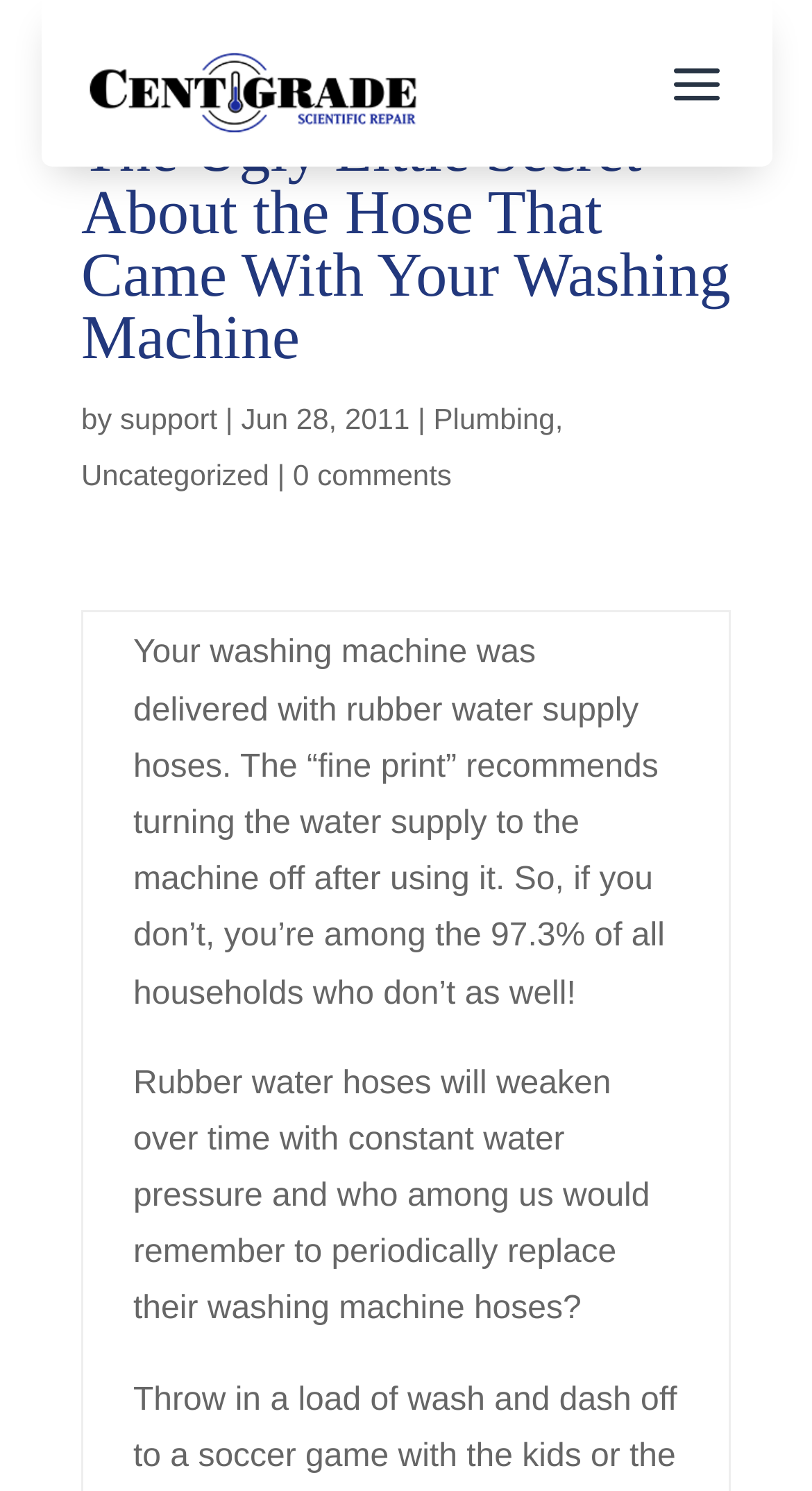Given the description of the UI element: "0", predict the bounding box coordinates in the form of [left, top, right, bottom], with each value being a float between 0 and 1.

None